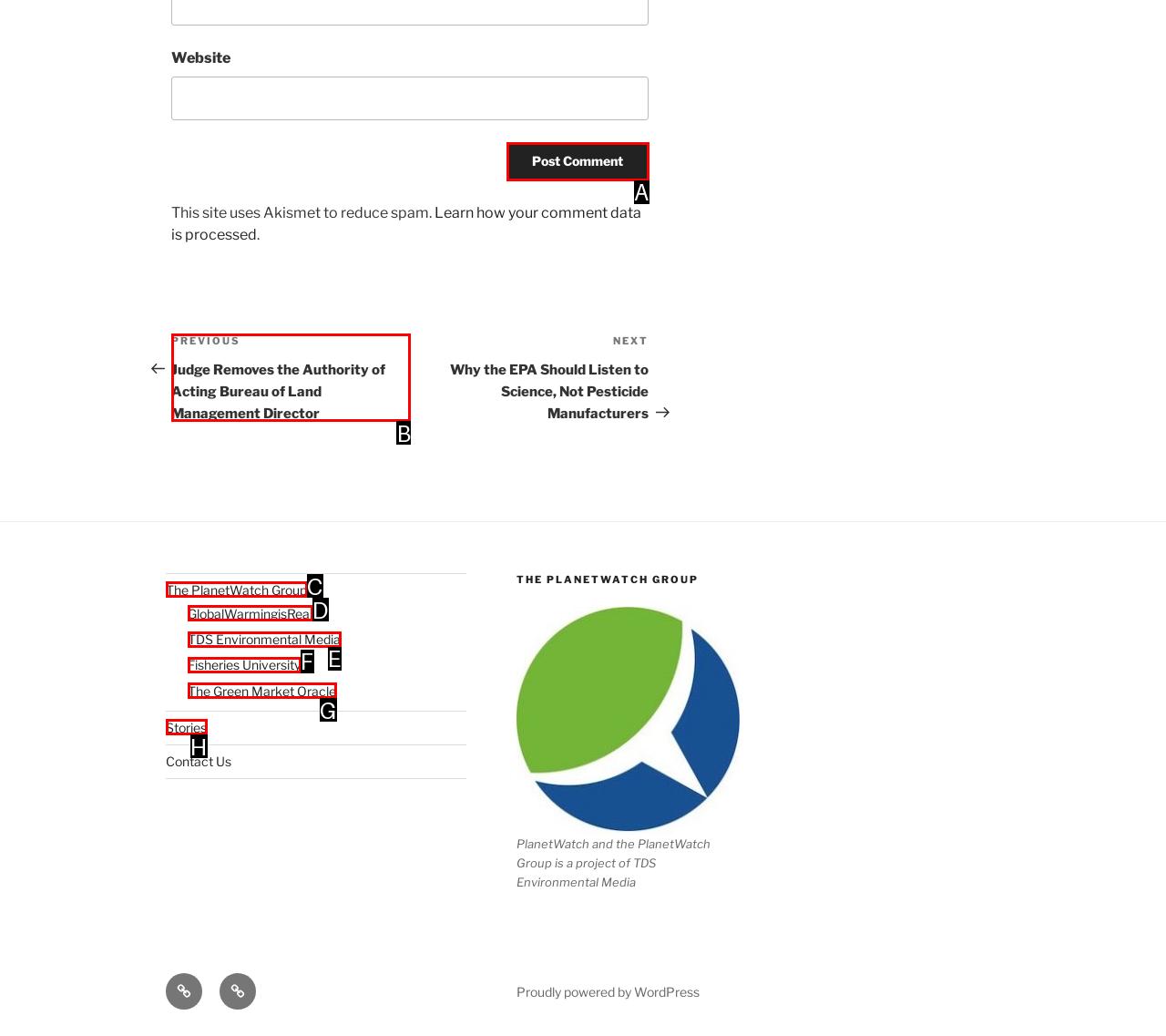Tell me which letter corresponds to the UI element that will allow you to Go to previous post. Answer with the letter directly.

B